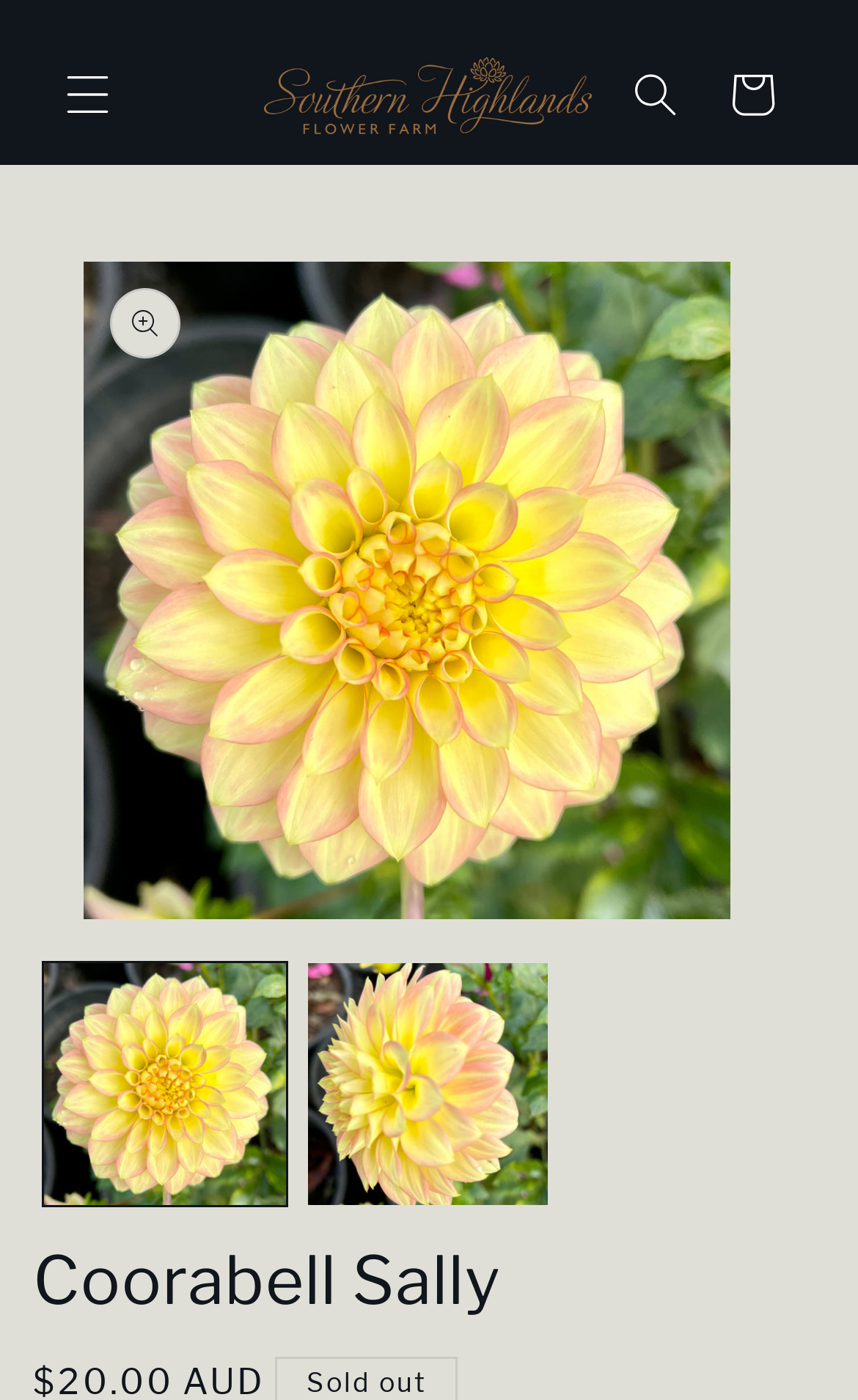Utilize the details in the image to thoroughly answer the following question: What is the name of the flower farm?

The name of the flower farm can be found in the link element with the text 'Southern Highlands Flower Farm' which is located at the top of the webpage.